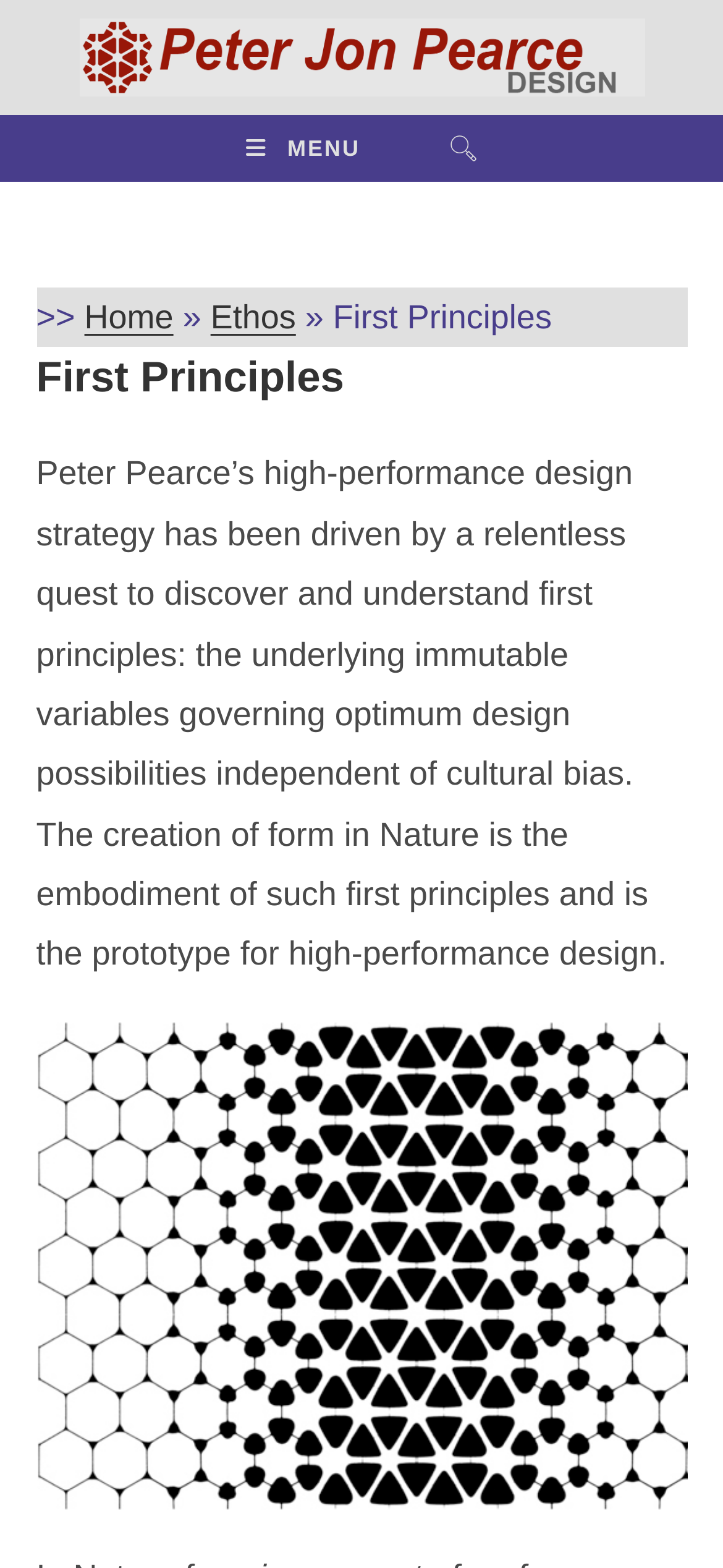What is the shape of the figure at the bottom of the page?
Look at the image and provide a short answer using one word or a phrase.

Not specified